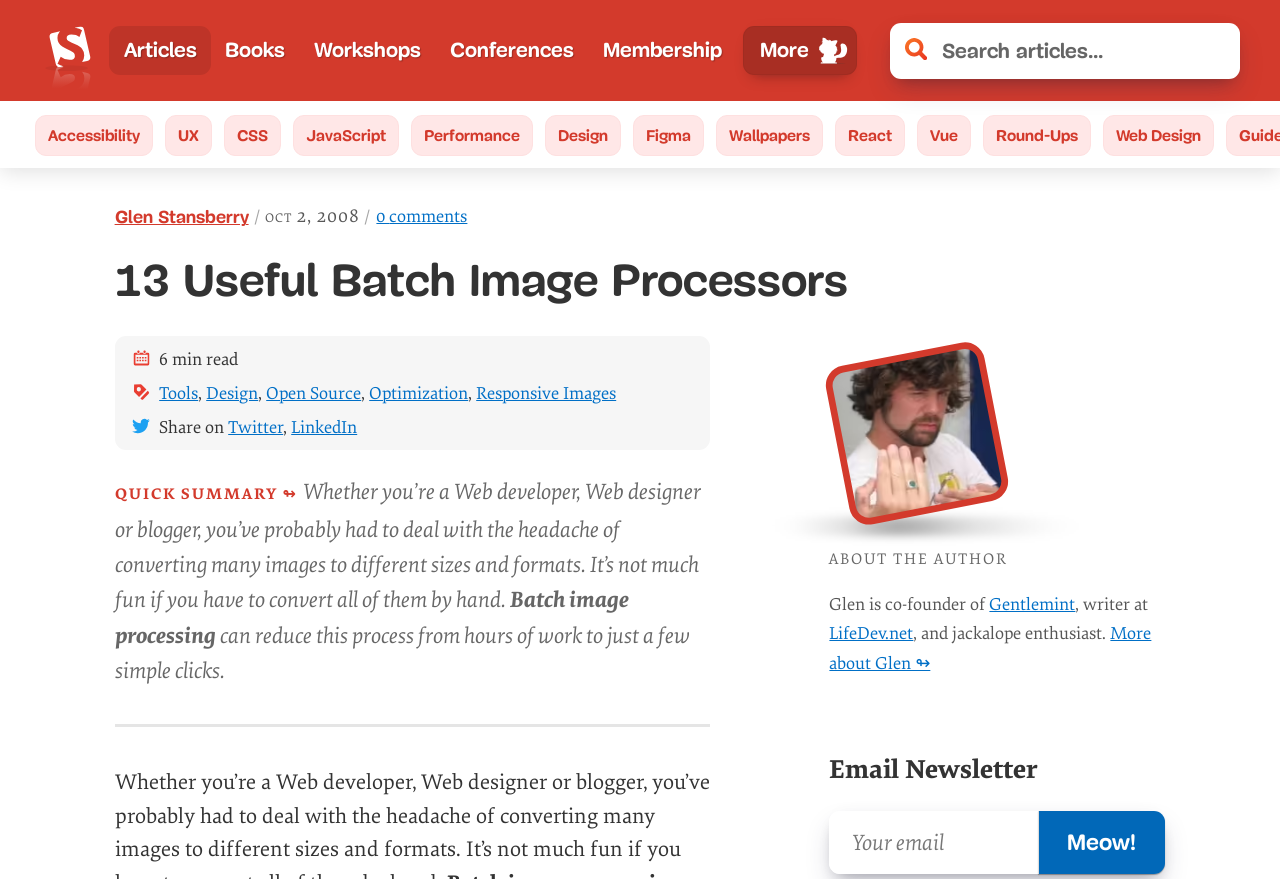Show the bounding box coordinates of the element that should be clicked to complete the task: "Go to loan calculator".

None